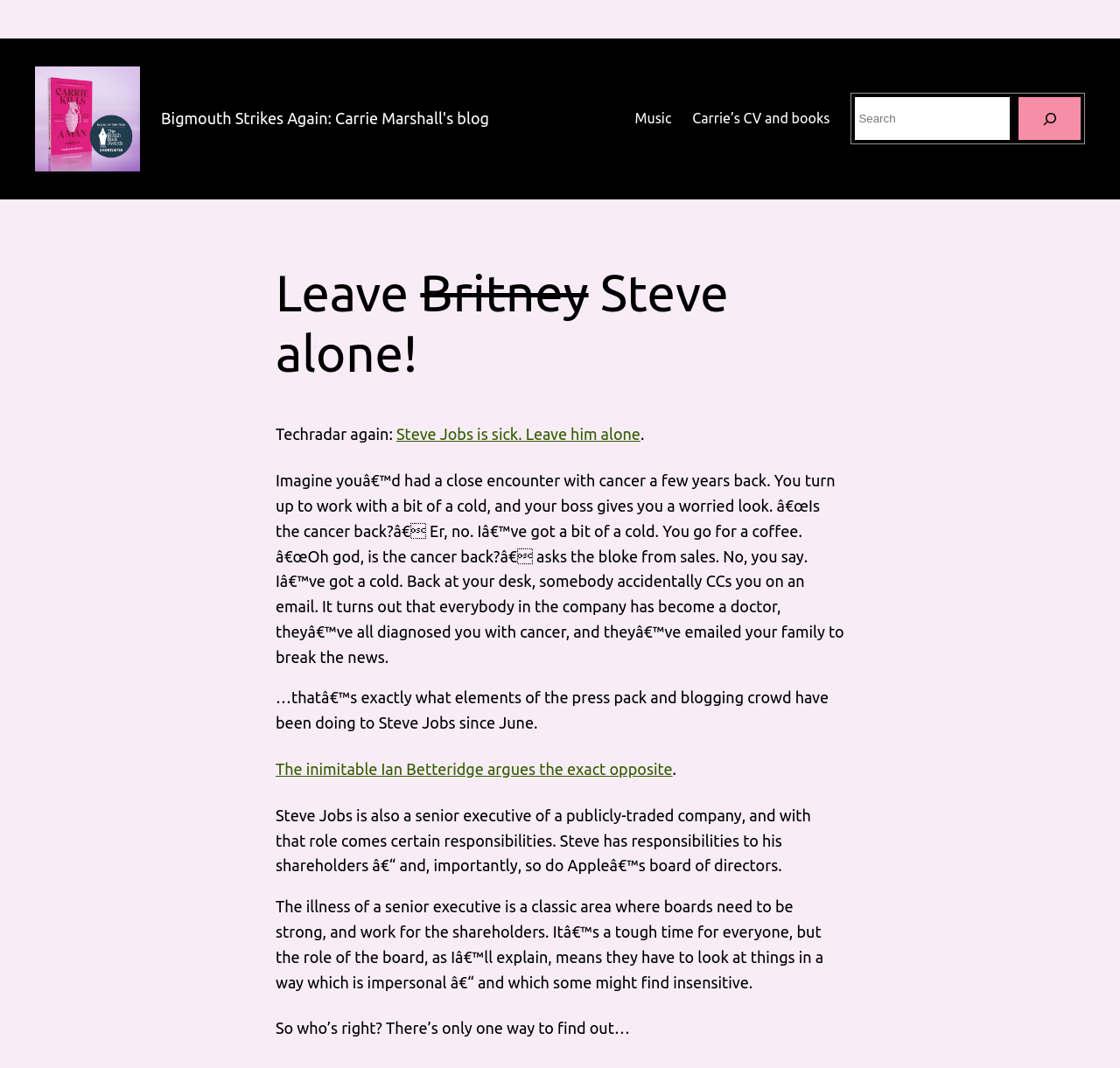Can you pinpoint the bounding box coordinates for the clickable element required for this instruction: "Read the blog post 'Steve Jobs is sick. Leave him alone'"? The coordinates should be four float numbers between 0 and 1, i.e., [left, top, right, bottom].

[0.354, 0.398, 0.572, 0.415]